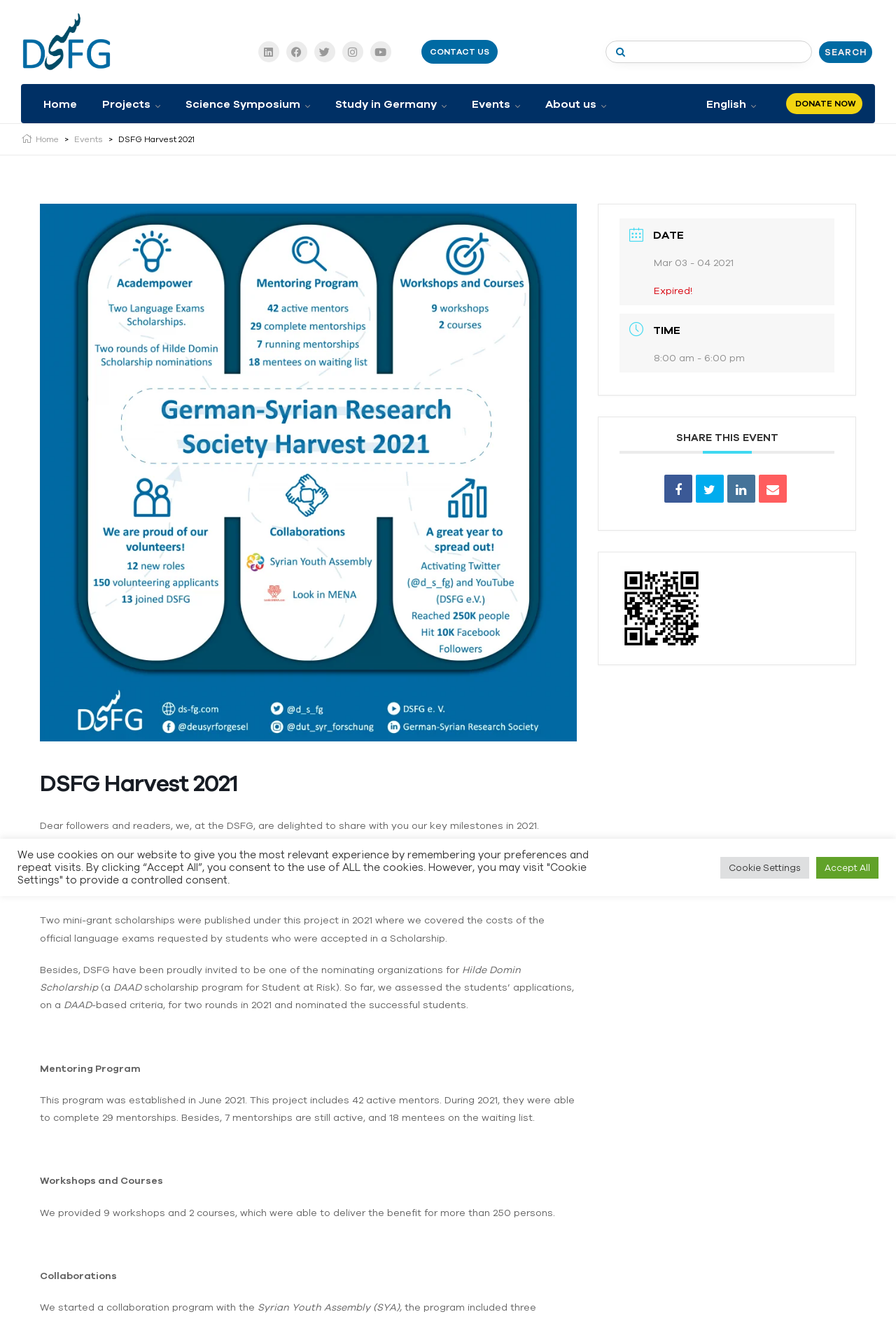How many active mentors are there in the Mentoring Program?
Please answer the question with a single word or phrase, referencing the image.

42